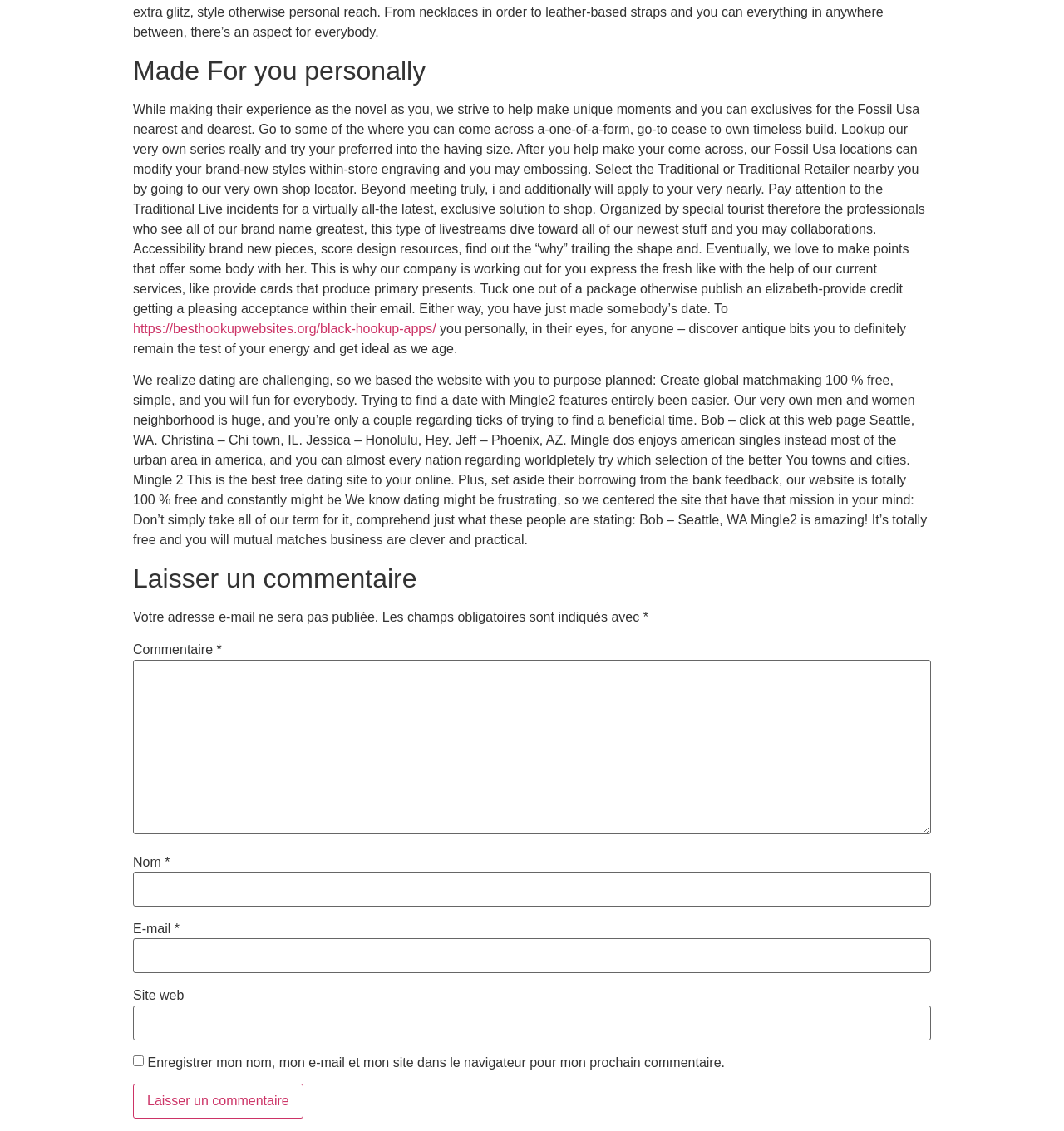Locate the bounding box coordinates for the element described below: "parent_node: E-mail * aria-describedby="email-notes" name="email"". The coordinates must be four float values between 0 and 1, formatted as [left, top, right, bottom].

[0.125, 0.83, 0.875, 0.861]